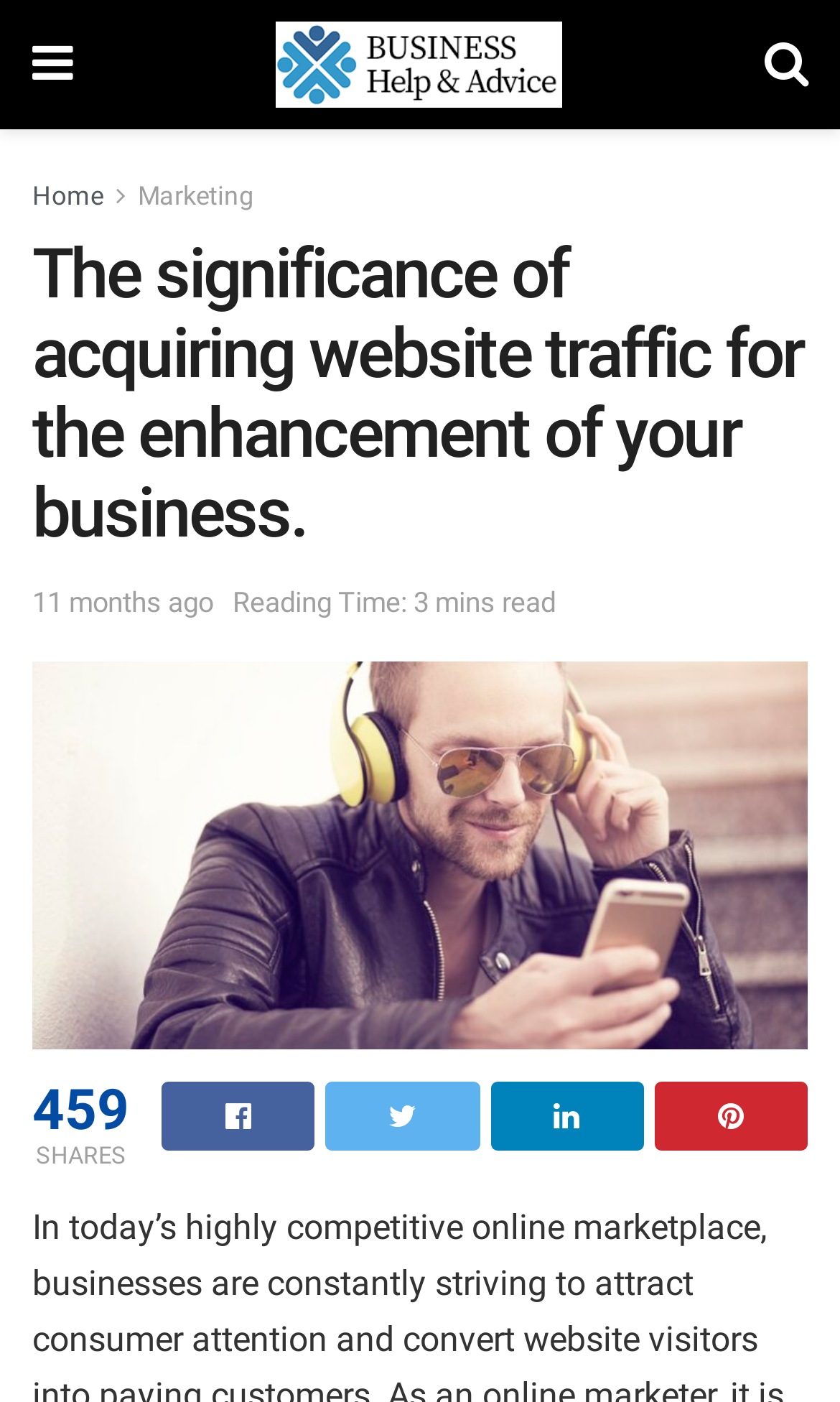Refer to the screenshot and answer the following question in detail:
What is the name of the website?

I found the name of the website by looking at the link element with the text 'Business Help and Advice' located at [0.329, 0.015, 0.668, 0.077].